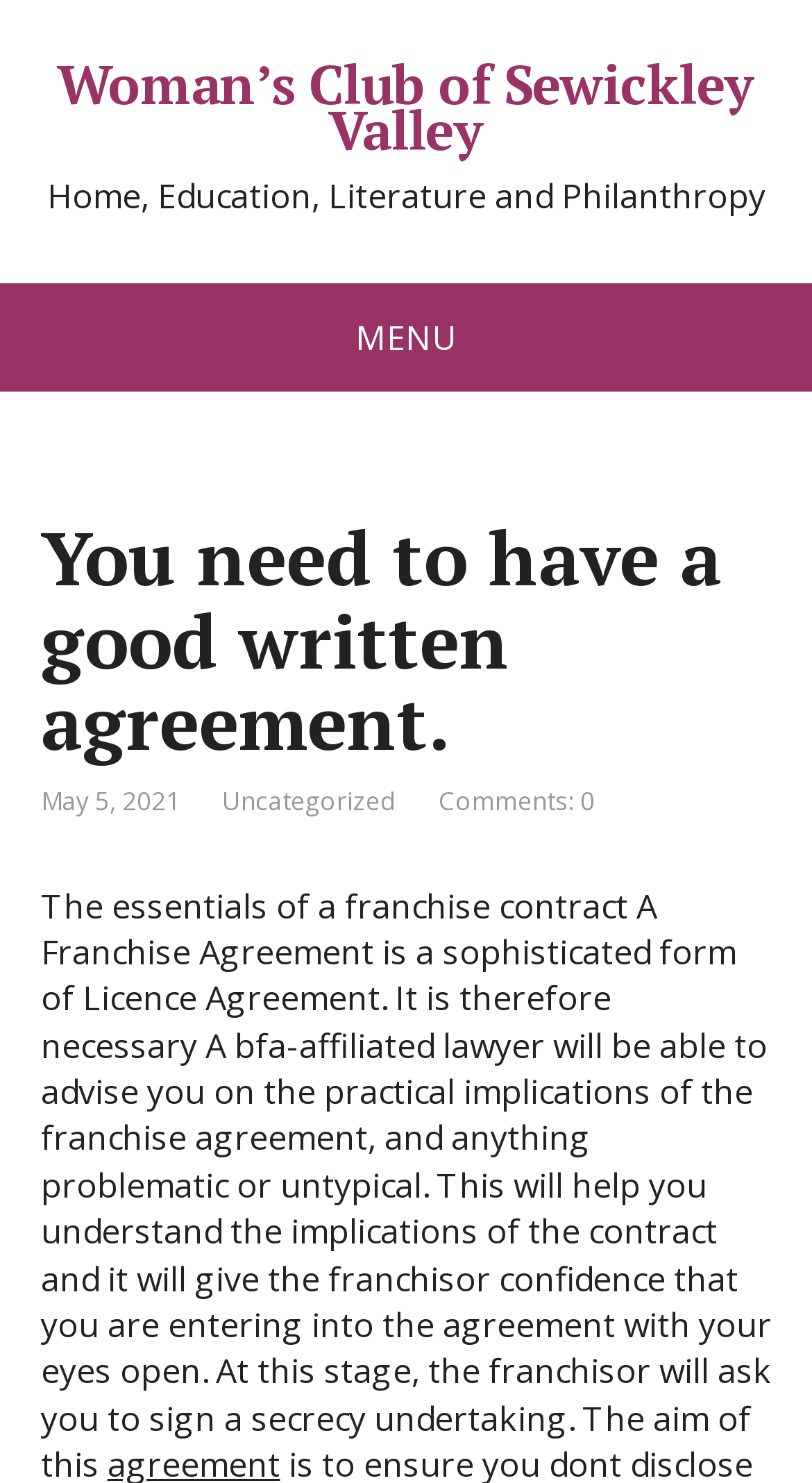Please study the image and answer the question comprehensively:
What is the name of the club?

I found the answer by looking at the link at the top of the page, which has the text 'Woman’s Club of Sewickley Valley'.